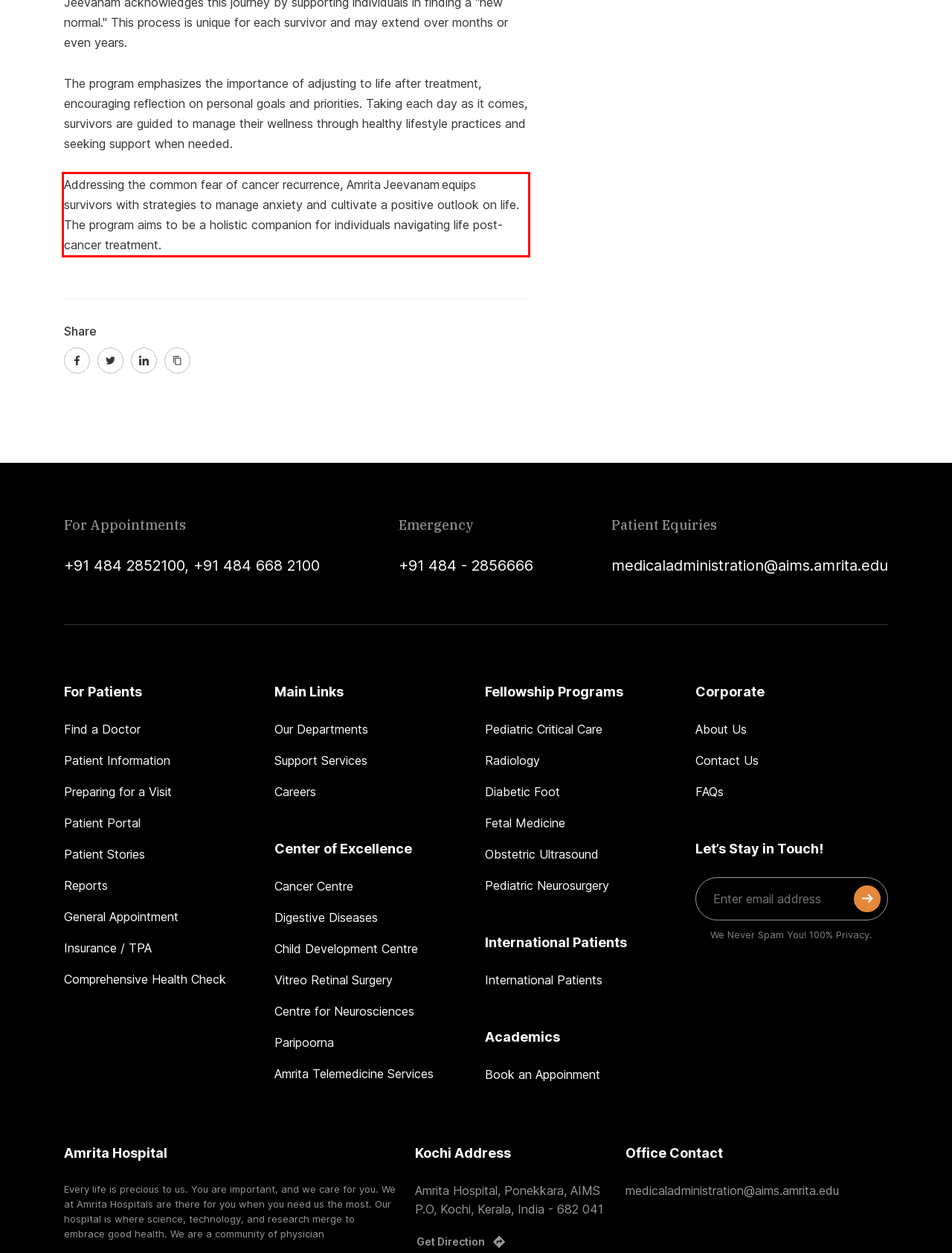Please analyze the screenshot of a webpage and extract the text content within the red bounding box using OCR.

Addressing the common fear of cancer recurrence, Amrita Jeevanam equips survivors with strategies to manage anxiety and cultivate a positive outlook on life. The program aims to be a holistic companion for individuals navigating life post-cancer treatment.